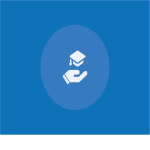Respond to the question with just a single word or phrase: 
What is the purpose of the Scholarship Manager Portal?

To connect users with scholarship opportunities